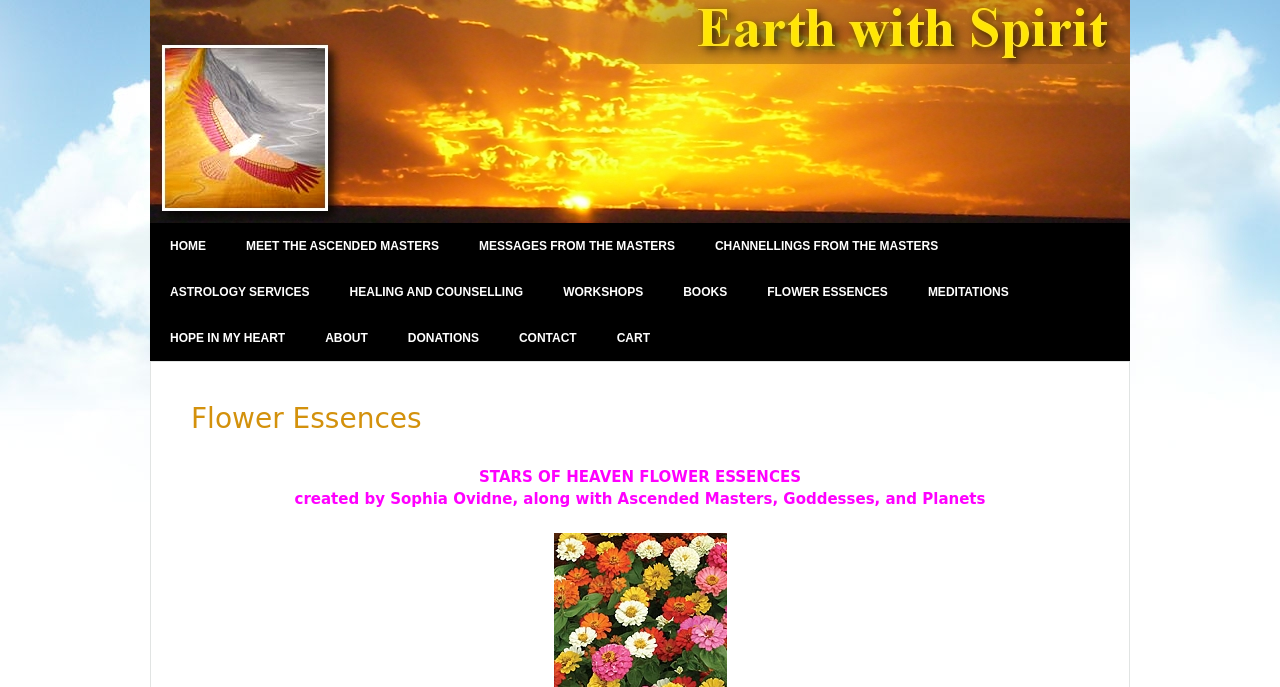How many sections are there in the main content area?
Look at the screenshot and respond with one word or a short phrase.

2